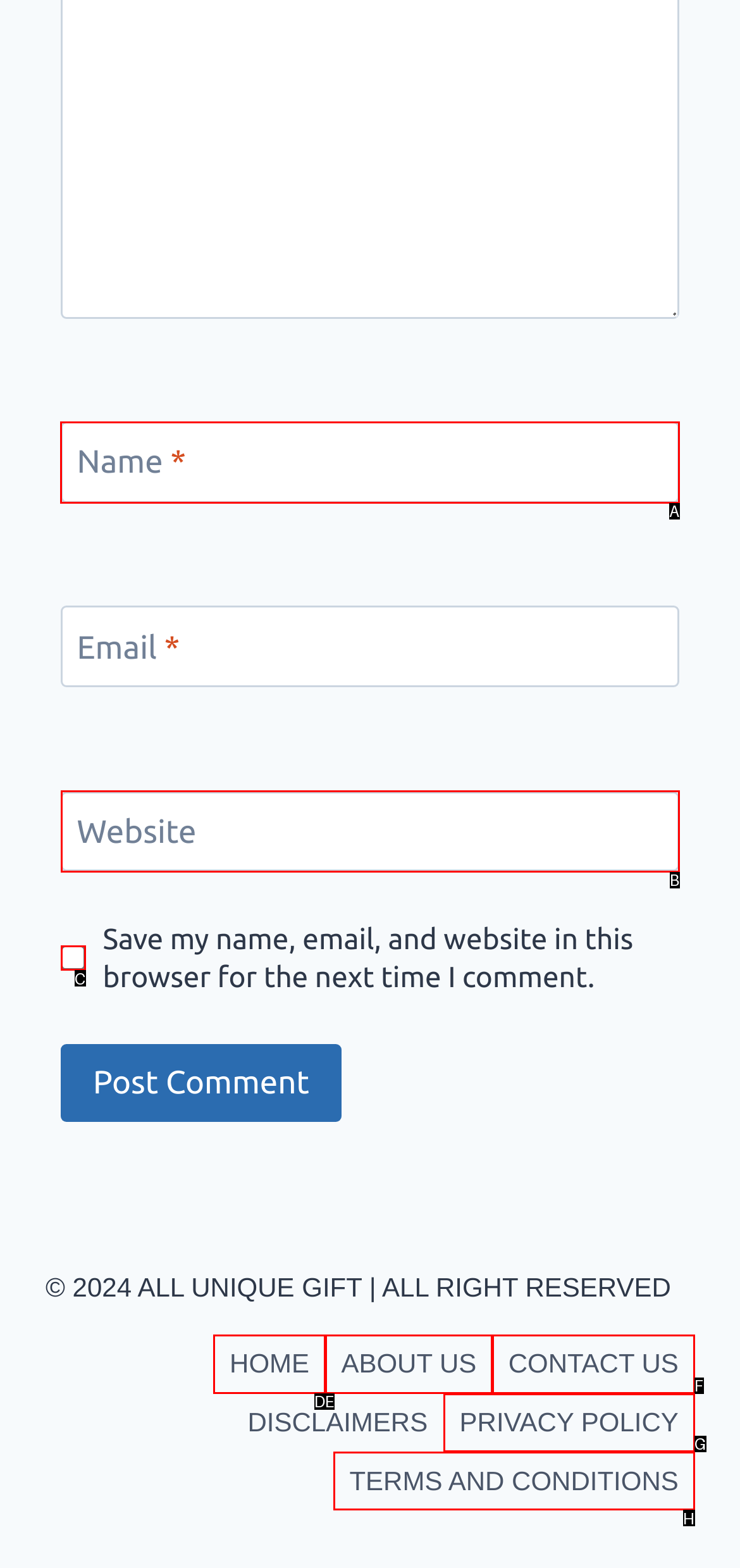Select the appropriate HTML element to click on to finish the task: Enter your name.
Answer with the letter corresponding to the selected option.

A